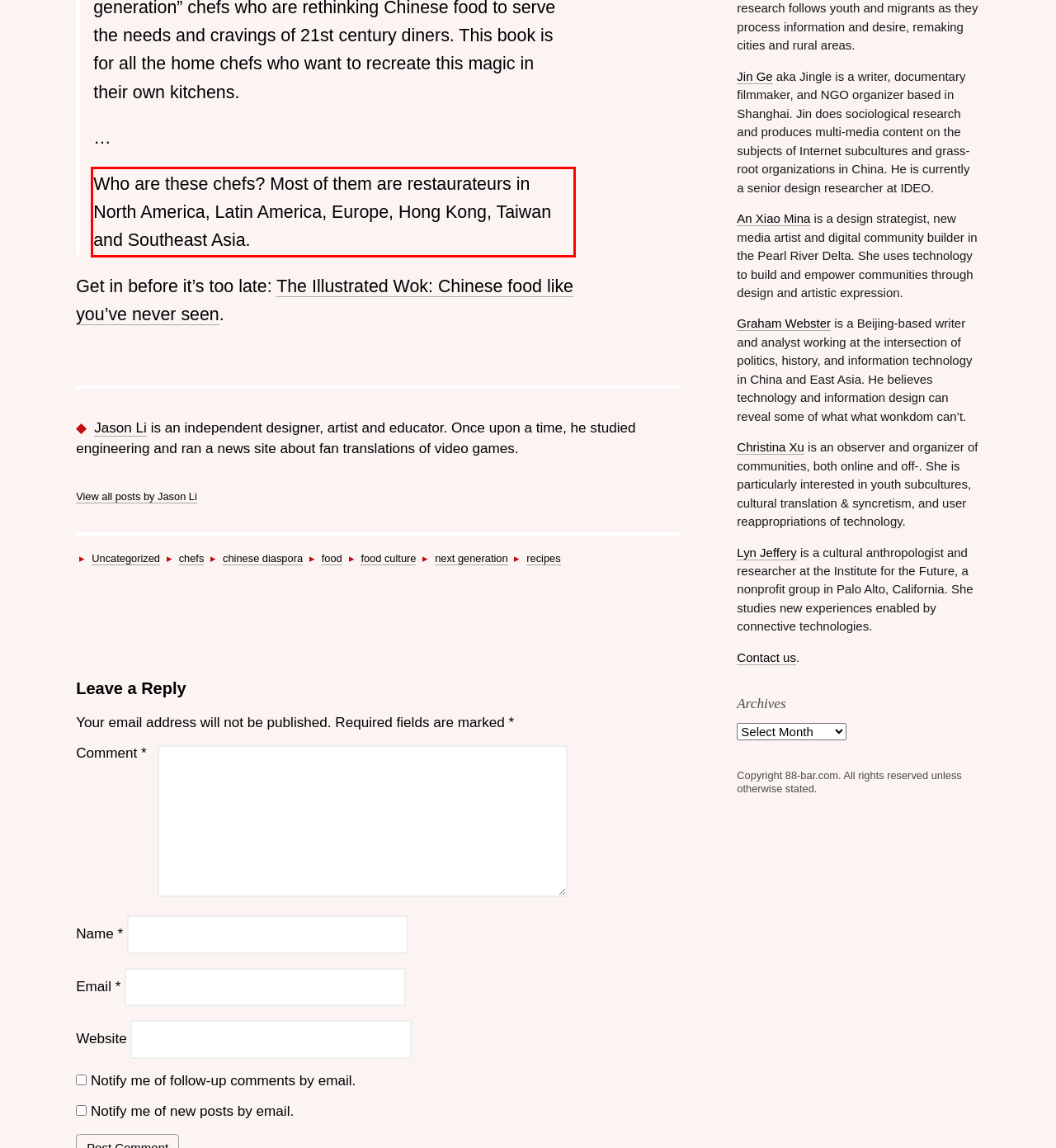Examine the webpage screenshot and use OCR to obtain the text inside the red bounding box.

Who are these chefs? Most of them are restaurateurs in North America, Latin America, Europe, Hong Kong, Taiwan and Southeast Asia.